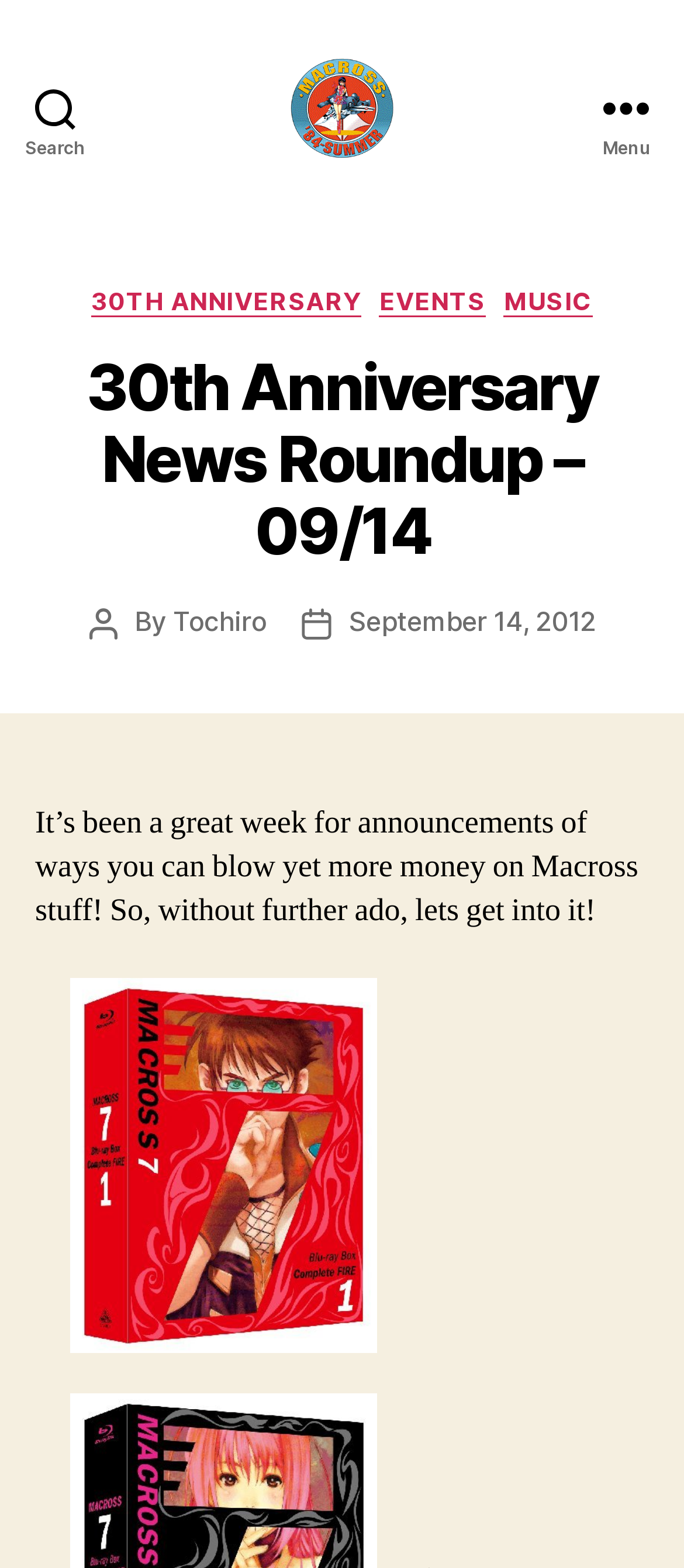Provide a thorough description of this webpage.

The webpage is a news roundup page celebrating the 30th anniversary of Macross. At the top left, there is a search button. Next to it, there is a link to "Macross World" accompanied by an image with the same name. On the top right, there is a menu button.

Below the top section, there is a header section with several links to categories, including "30TH ANNIVERSARY", "EVENTS", and "MUSIC". The main heading of the page, "30th Anniversary News Roundup – 09/14", is located below the category links.

The main content of the page starts with a brief introduction to the news roundup, mentioning that it's been a great week for Macross announcements. Below the introduction, there is an image, likely related to the news.

The page also displays information about the post, including the author, "Tochiro", and the post date, "September 14, 2012".